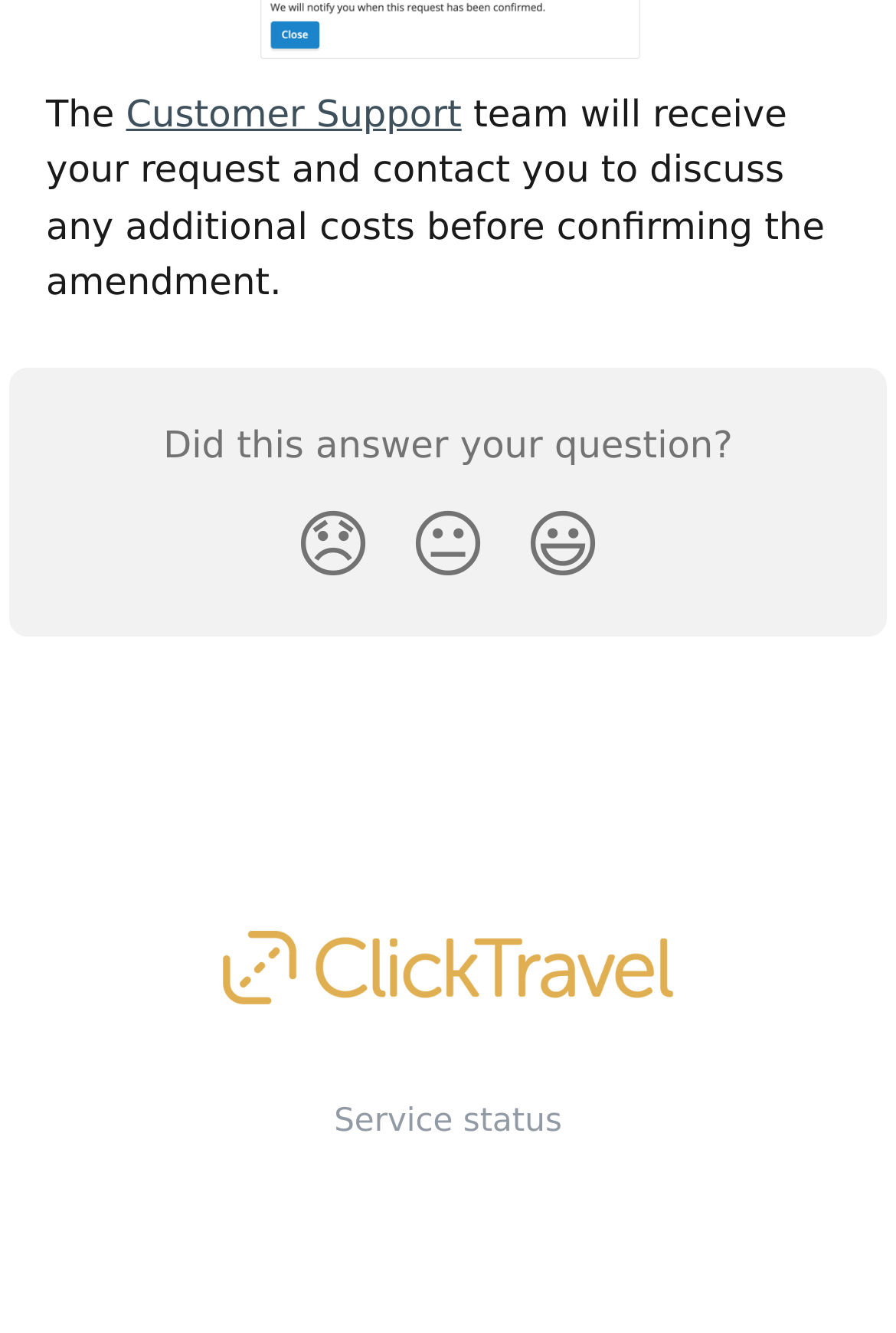What is the topic of the current webpage?
Refer to the screenshot and answer in one word or phrase.

Customer Support